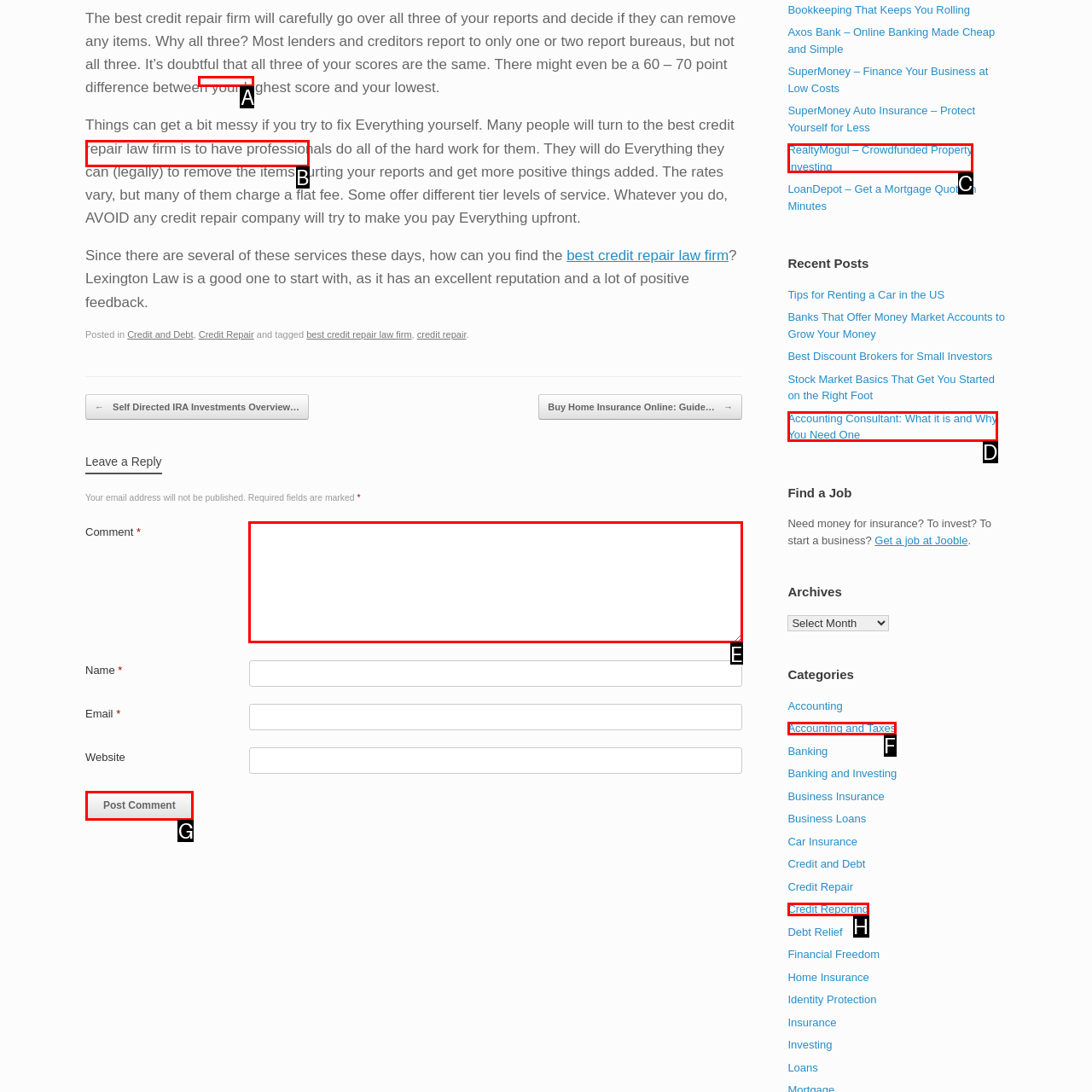Which UI element should be clicked to perform the following task: Leave a comment? Answer with the corresponding letter from the choices.

E